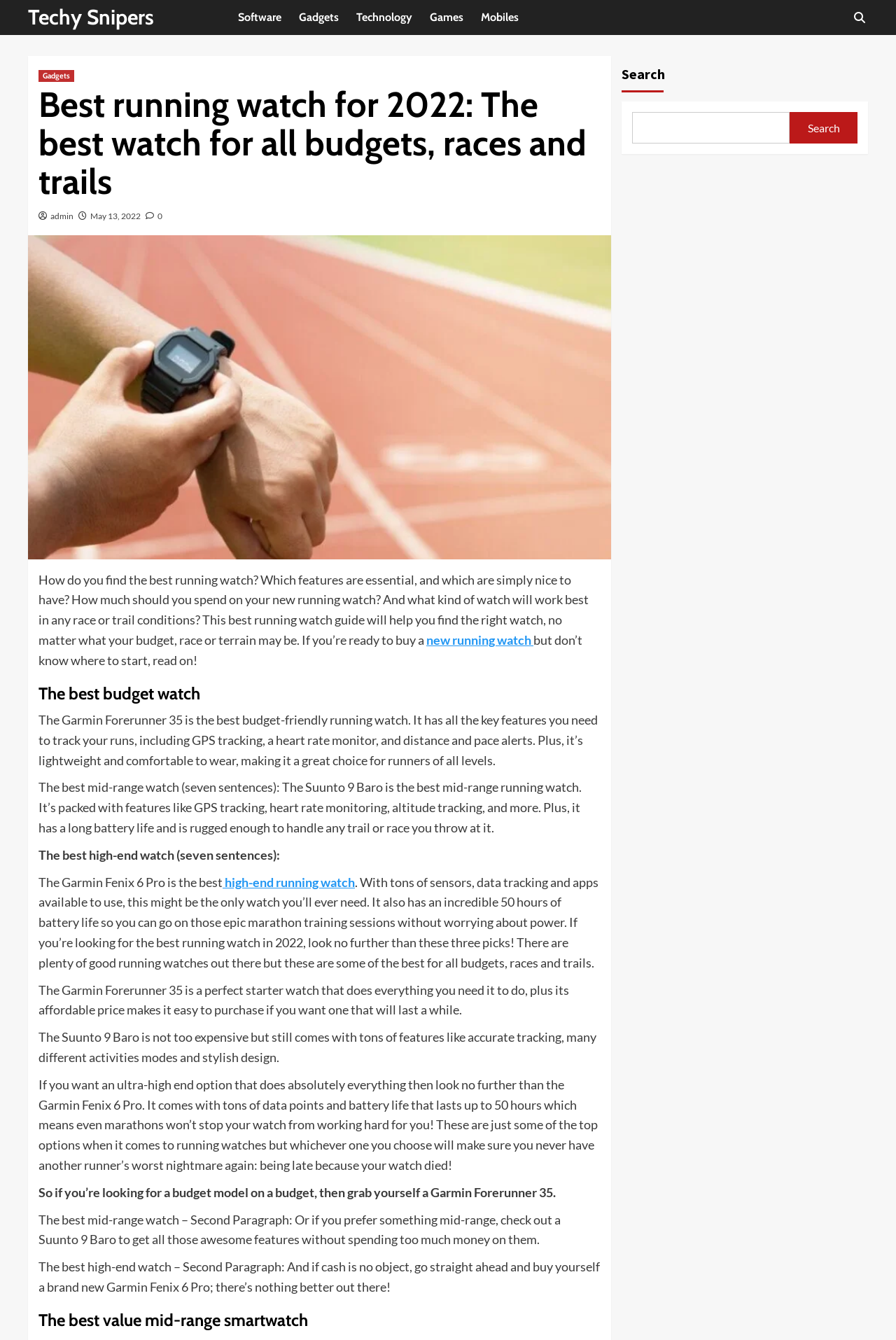Specify the bounding box coordinates of the region I need to click to perform the following instruction: "Click the Home link". The coordinates must be four float numbers in the range of 0 to 1, i.e., [left, top, right, bottom].

None